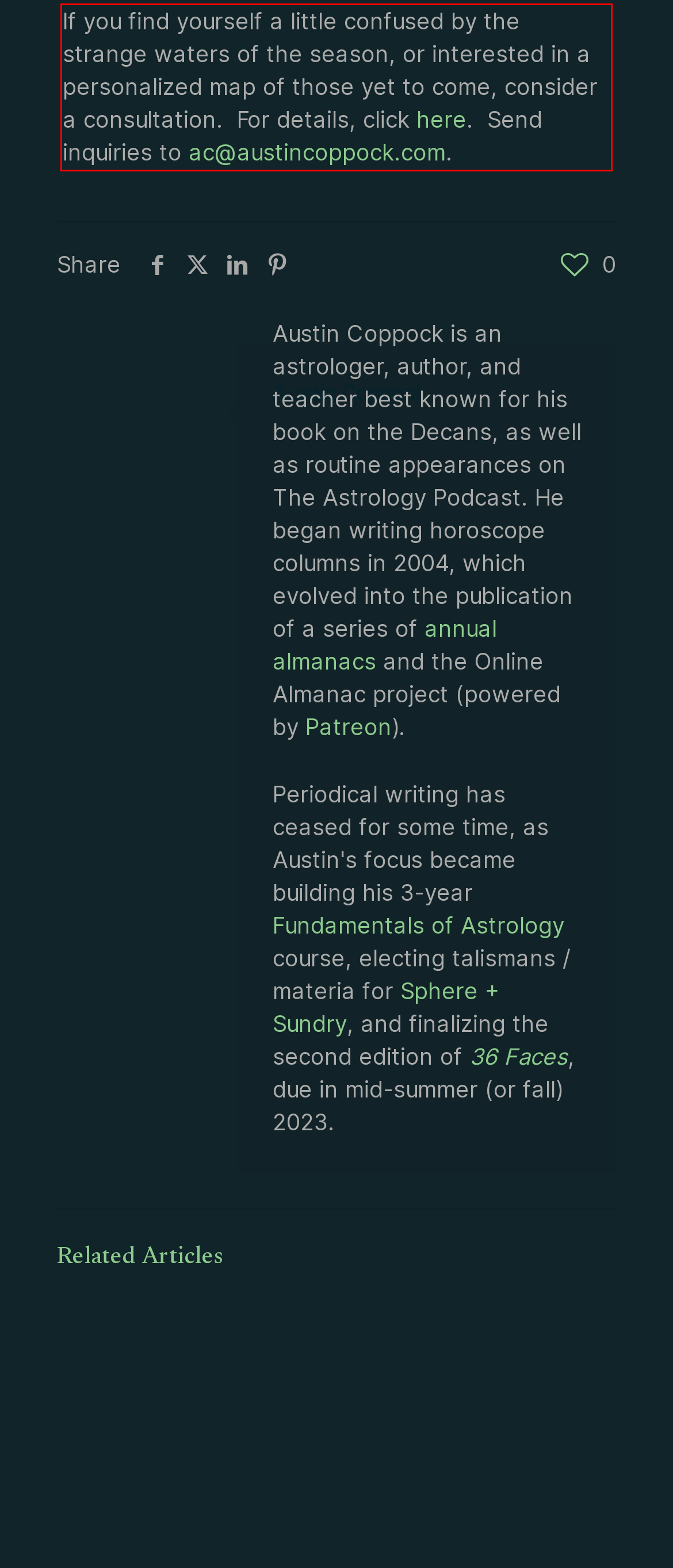You have a webpage screenshot with a red rectangle surrounding a UI element. Extract the text content from within this red bounding box.

If you find yourself a little confused by the strange waters of the season, or interested in a personalized map of those yet to come, consider a consultation. For details, click here. Send inquiries to ac@austincoppock.com.